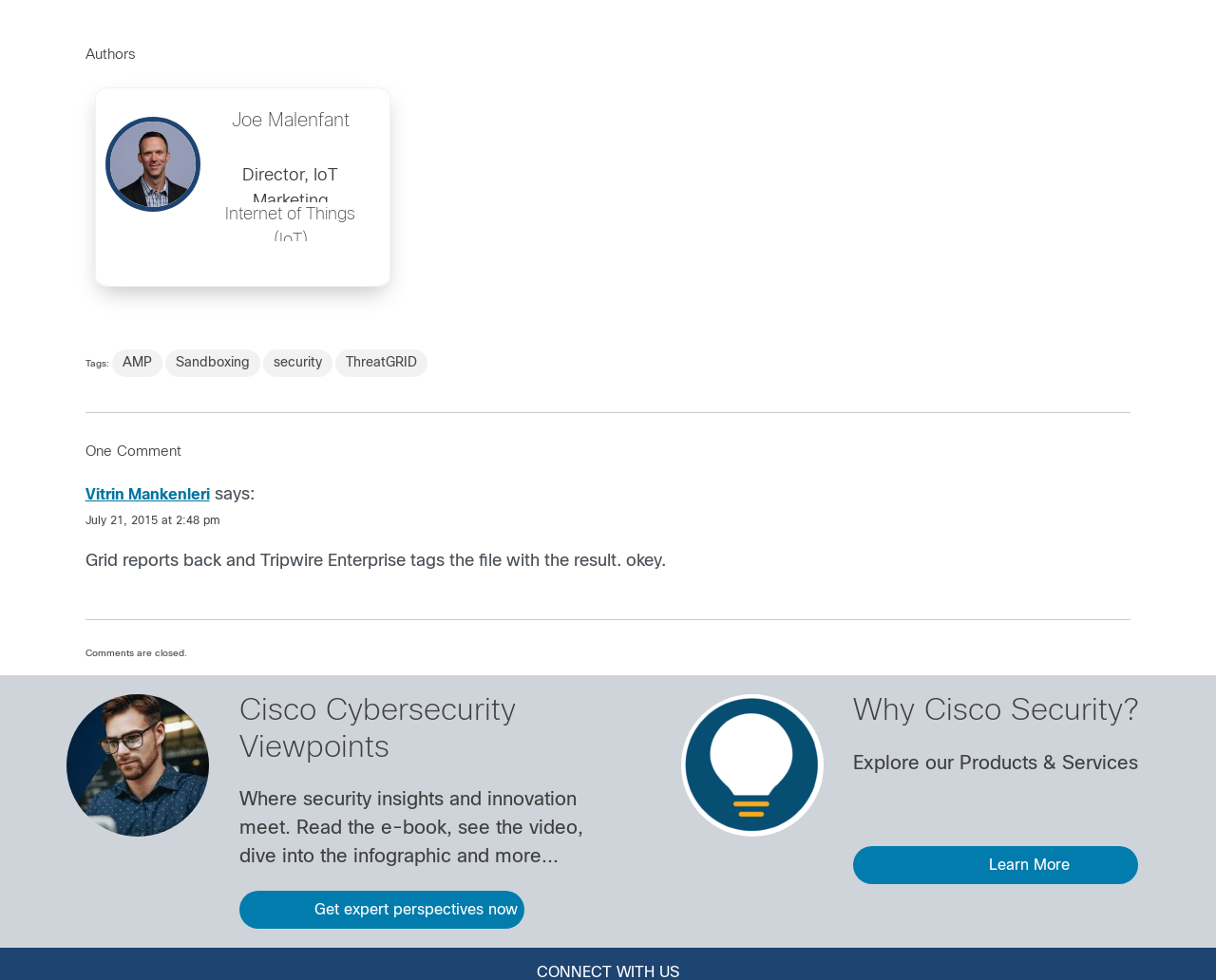How many comments are there on the article?
Please provide a single word or phrase as your answer based on the image.

One